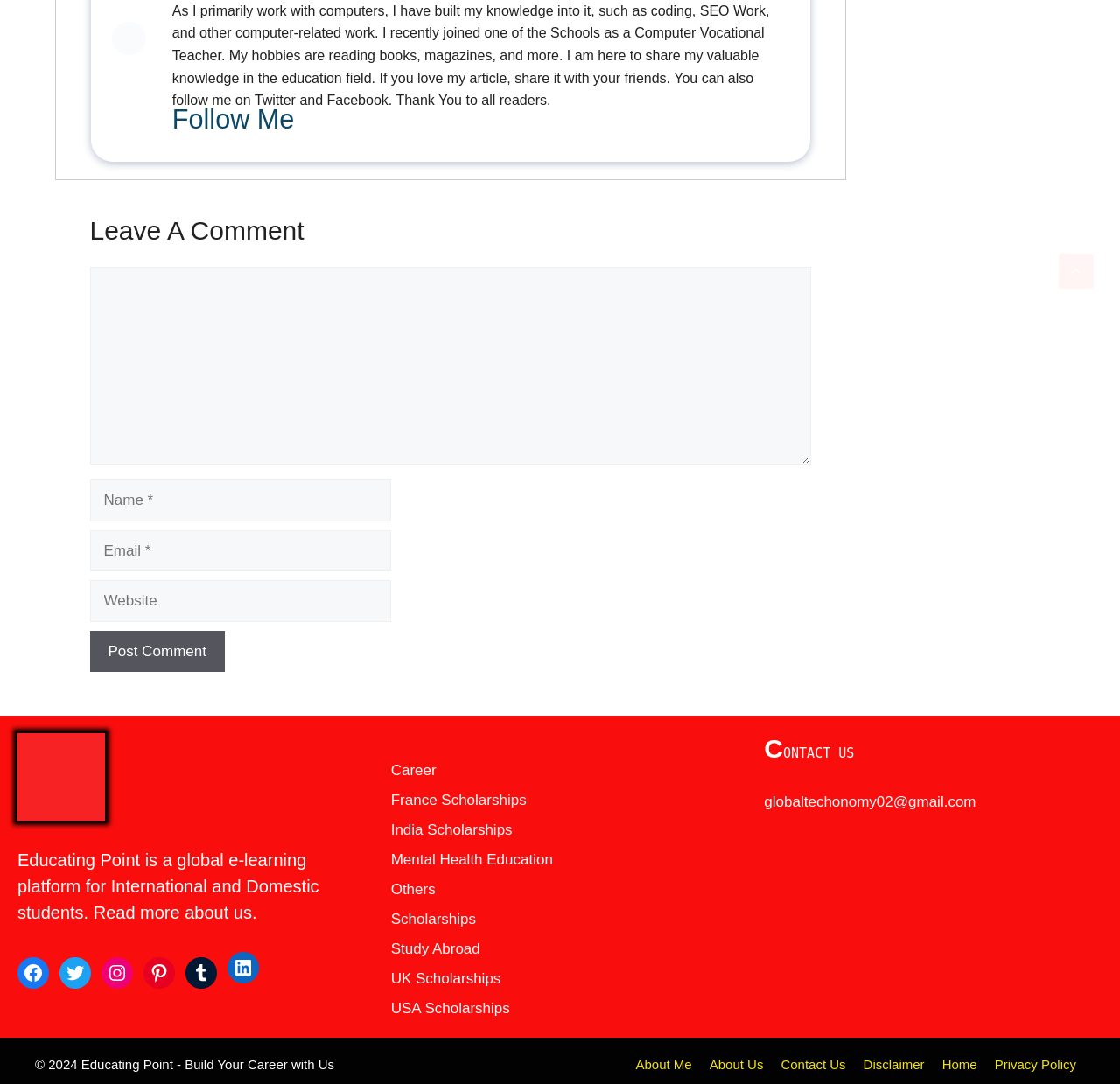What is the purpose of the webpage?
Using the visual information, reply with a single word or short phrase.

E-learning platform